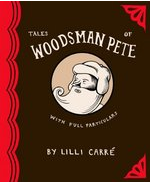Illustrate the scene in the image with a detailed description.

The image showcases the cover of "Tales of Woodsman Pete," a book authored by Lilli Carré. The design features a whimsical illustration of a character with a distinct snowy beard and a thoughtful expression, encircled in a light-toned background. The title, prominently displayed at the top, reads "TALES OF WOODSMAN PETE" in a playful font, complemented by the subtitle "WITH FULL PARTICULARS" just below. The bottom of the cover bears Carré's name in an elegant style, highlighting her role as the creator of this engaging work. The overall color palette includes rich browns, vibrant reds, and warm cream, creating an inviting and charming aesthetic that reflects the book's storytelling essence.